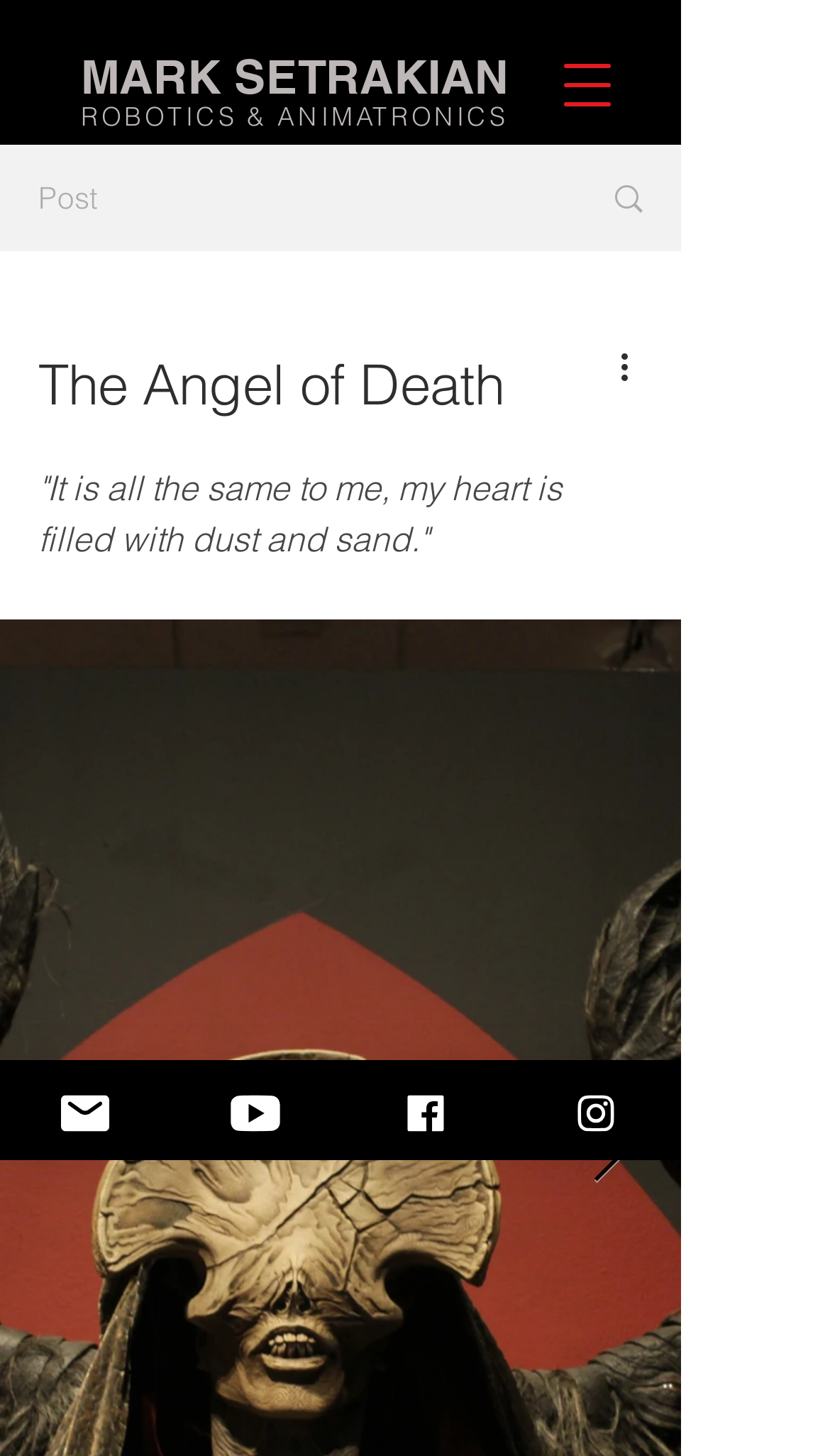What social media platforms are linked on the webpage?
Carefully analyze the image and provide a detailed answer to the question.

The answer can be found by looking at the links at the bottom of the webpage, which include 'Email', 'YouTube', 'Facebook', and 'Instagram', each with an accompanying image.